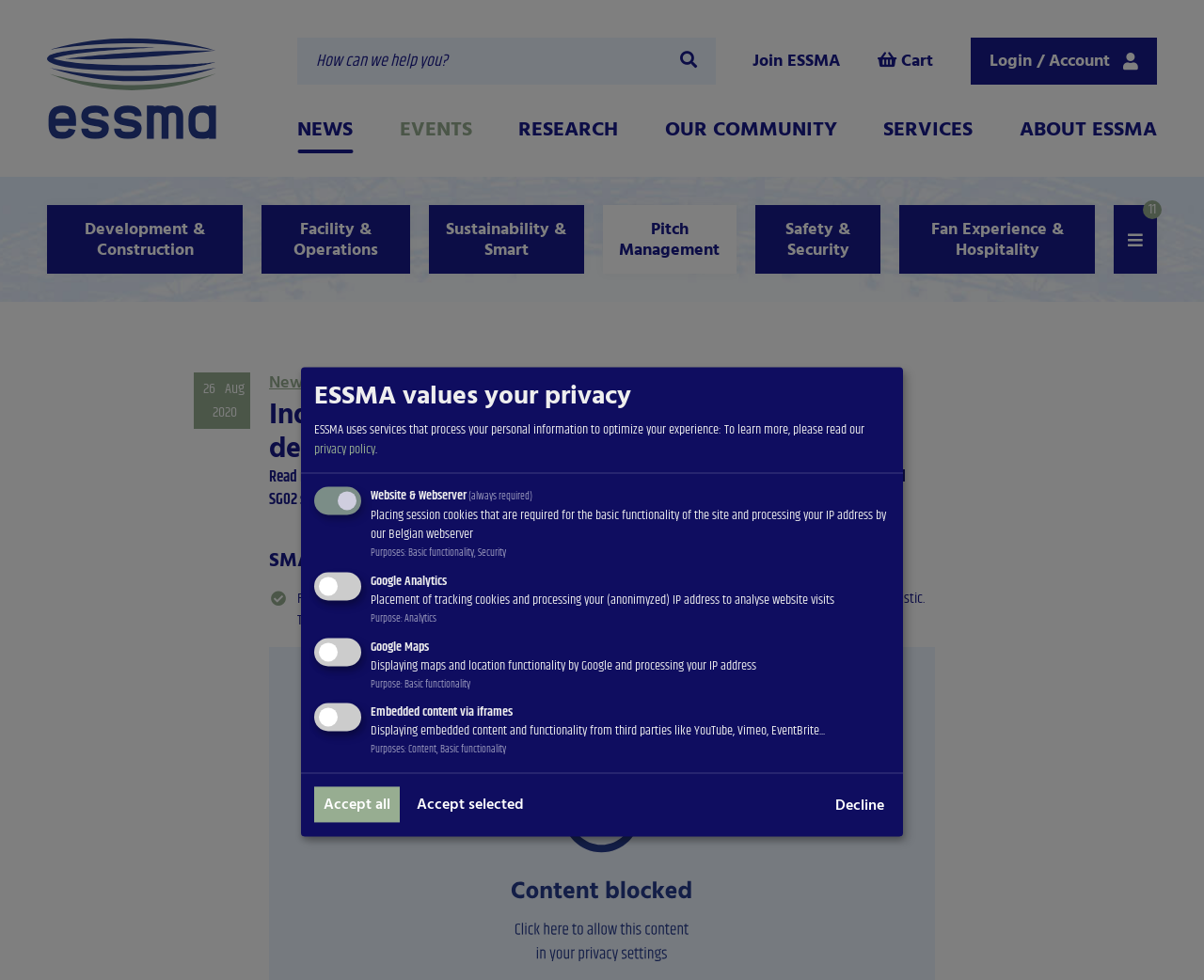Provide a short, one-word or phrase answer to the question below:
How many recycled 0.5L bottles are used to make the jersey?

13